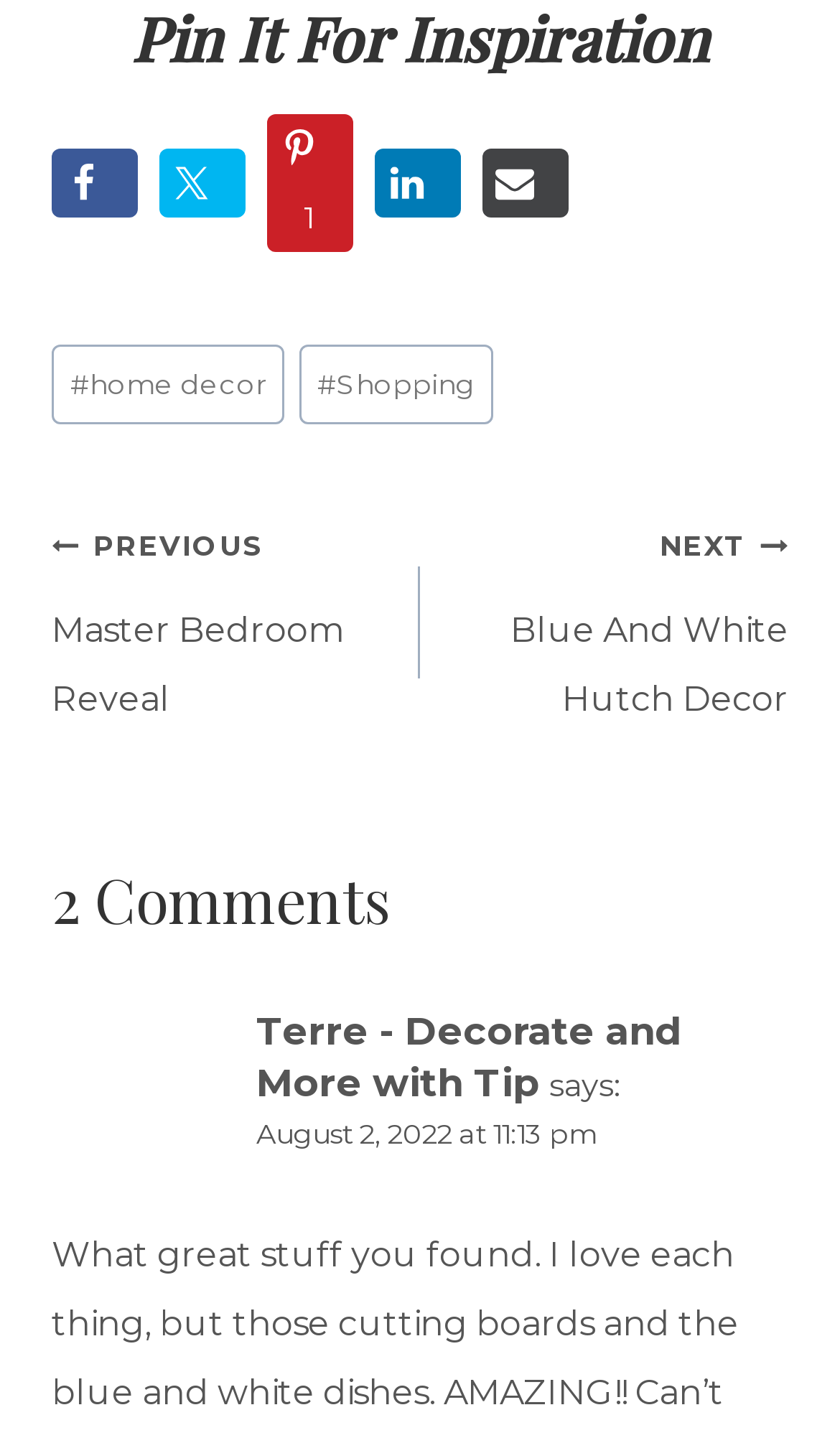Identify the bounding box coordinates for the UI element described as follows: #home decor. Use the format (top-left x, top-left y, bottom-right x, bottom-right y) and ensure all values are floating point numbers between 0 and 1.

[0.062, 0.239, 0.339, 0.296]